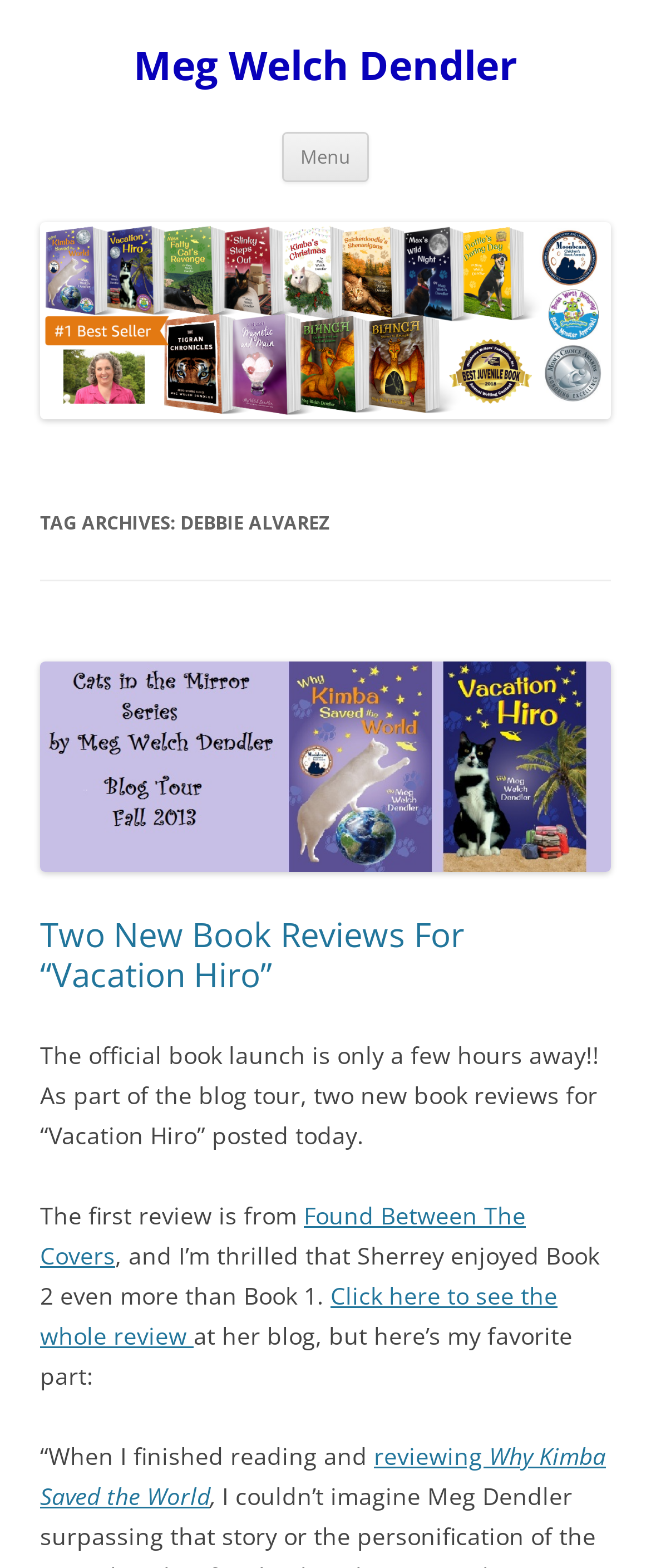Determine the bounding box coordinates for the region that must be clicked to execute the following instruction: "View the whole review of 'Vacation Hiro'".

[0.062, 0.816, 0.856, 0.862]